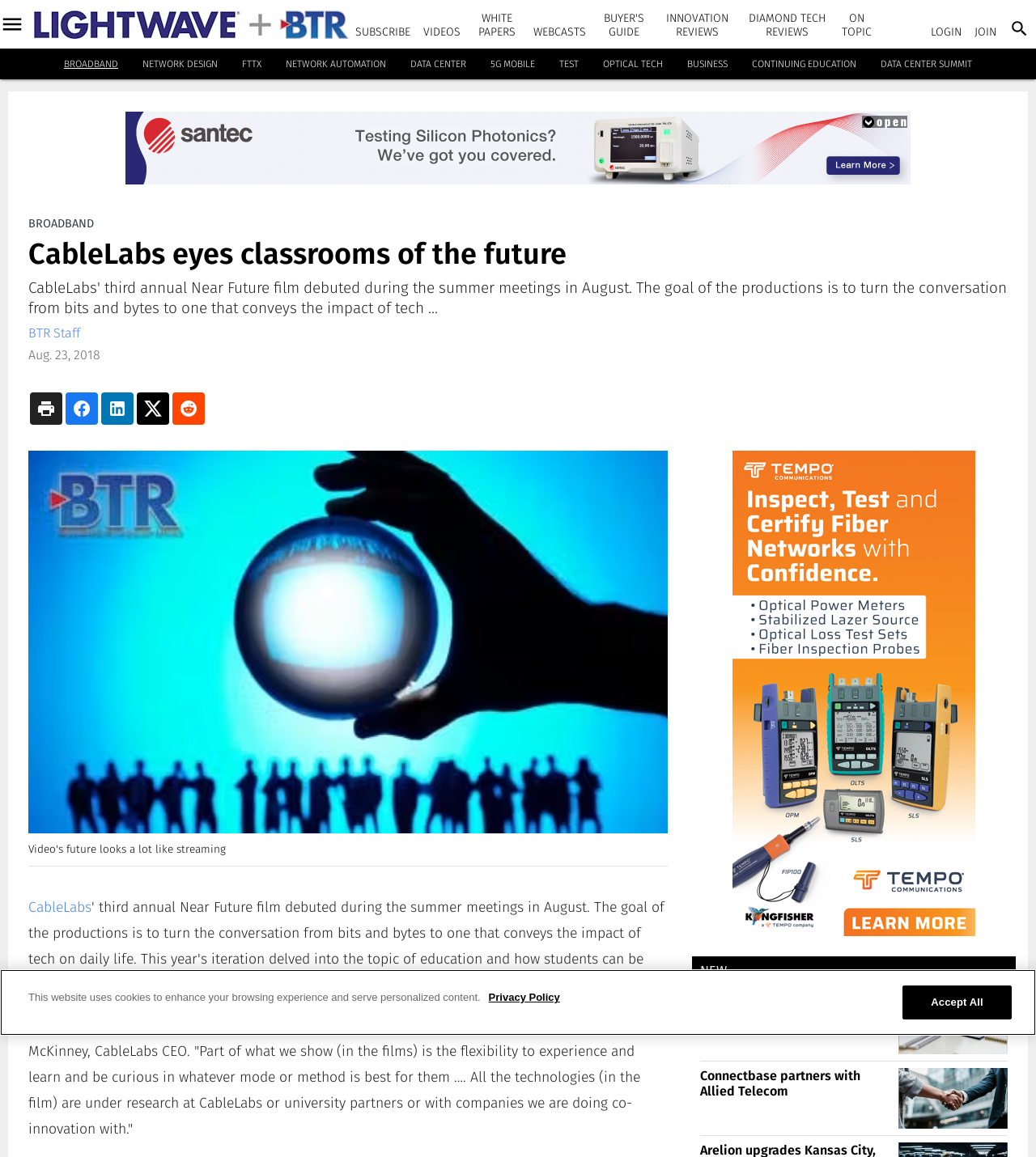Determine the webpage's heading and output its text content.

CableLabs eyes classrooms of the future